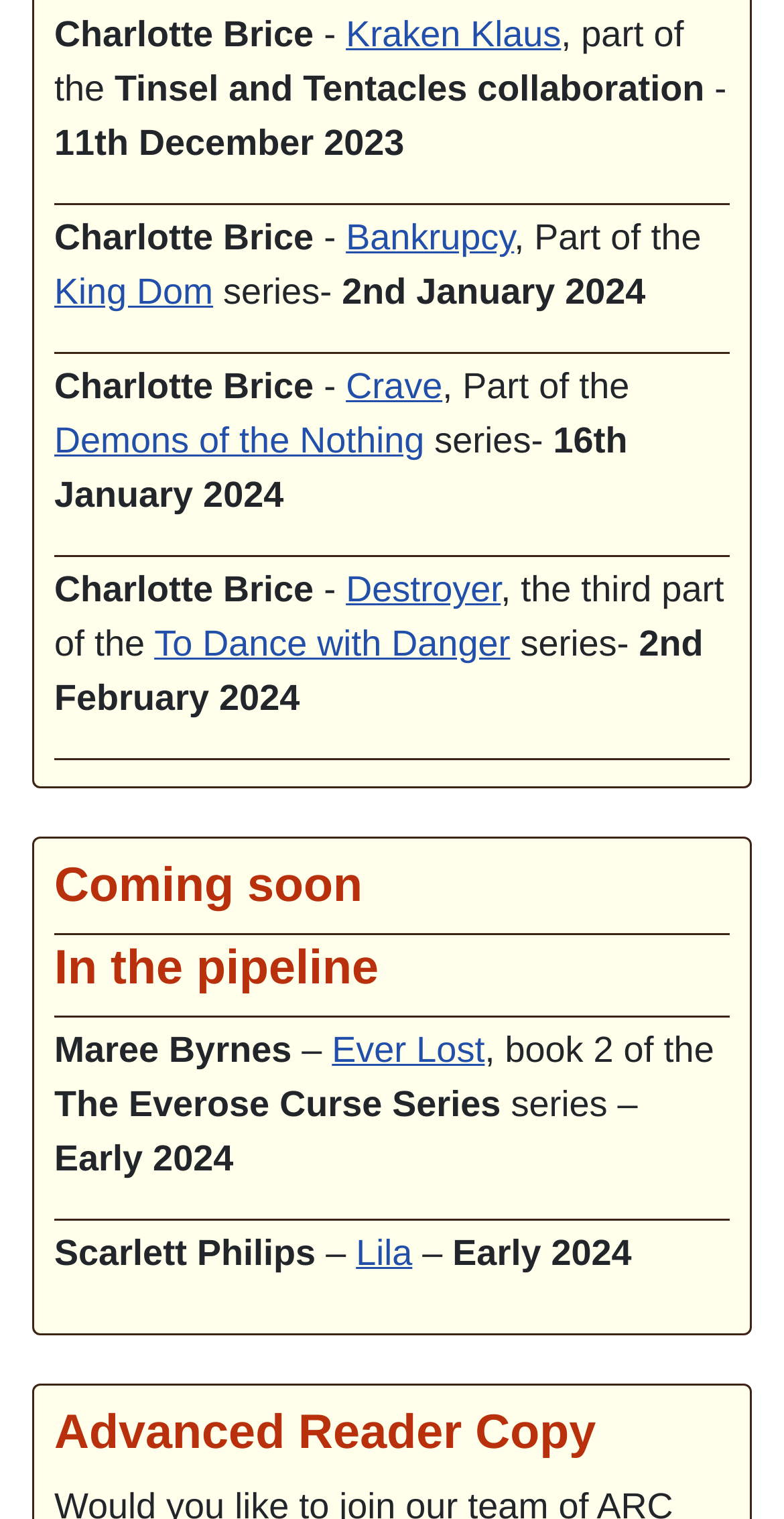What is the title of the series mentioned alongside 'Kraken Klaus'?
Respond to the question with a single word or phrase according to the image.

Tinsel and Tentacles